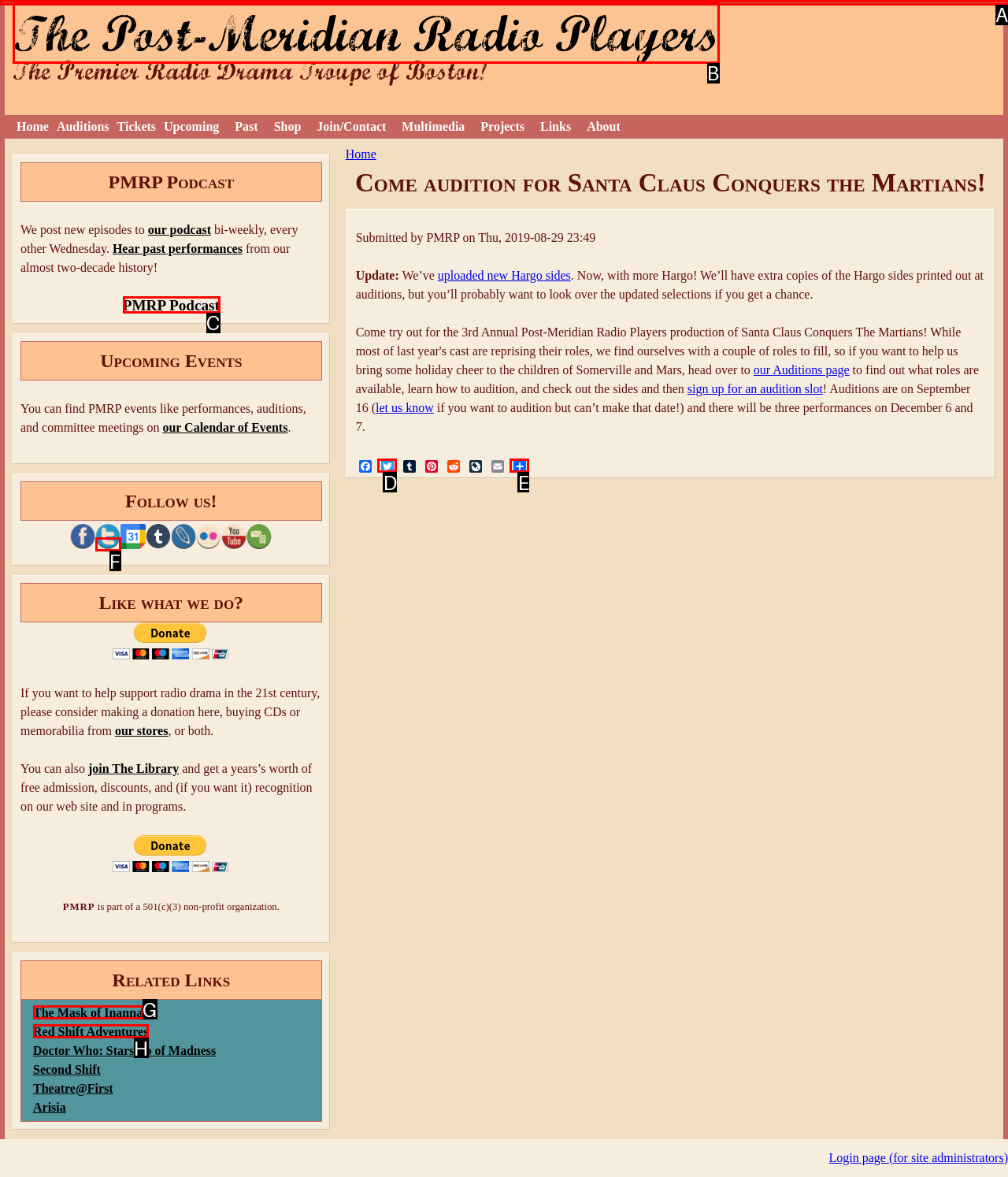Point out the letter of the HTML element you should click on to execute the task: Check out the PMRP Podcast
Reply with the letter from the given options.

C